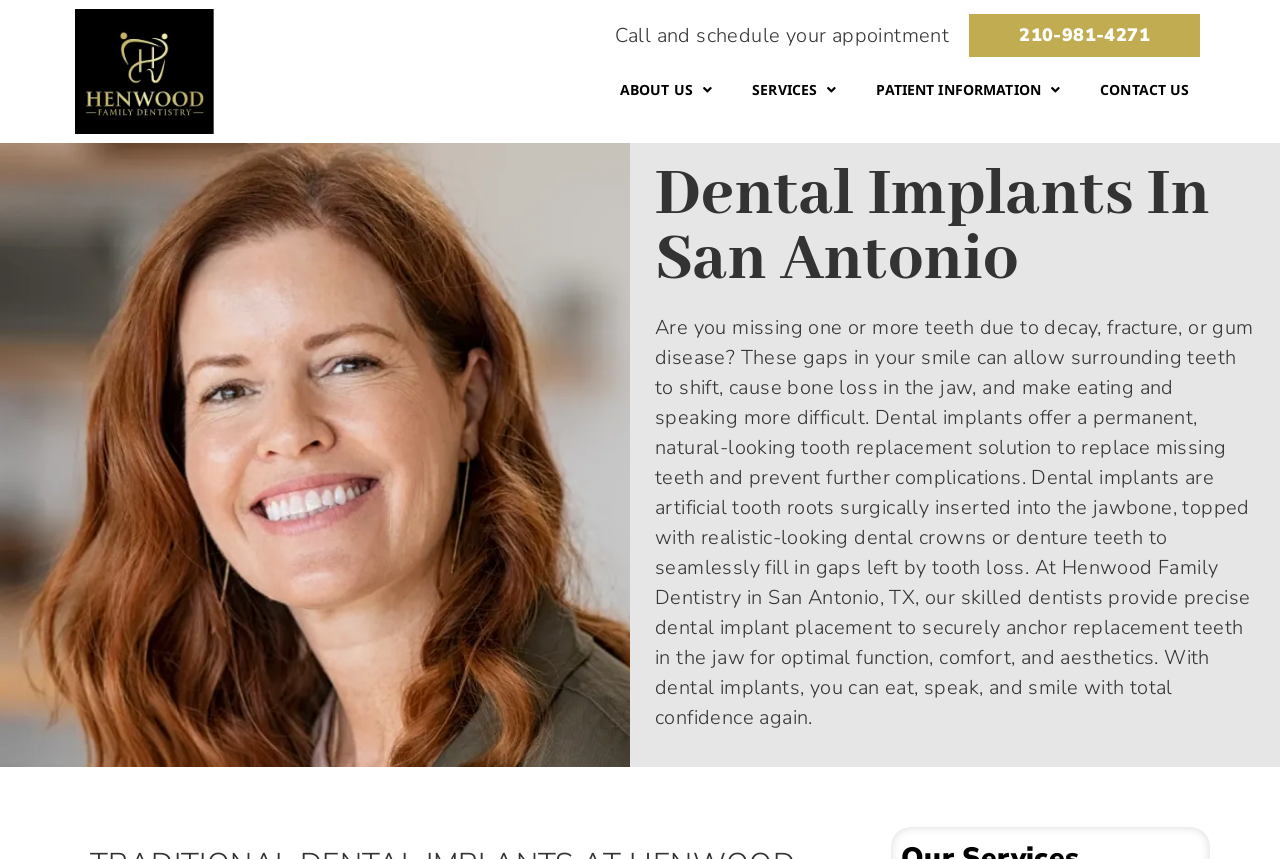Use a single word or phrase to answer the question: What is the location of the dentistry practice?

San Antonio, TX